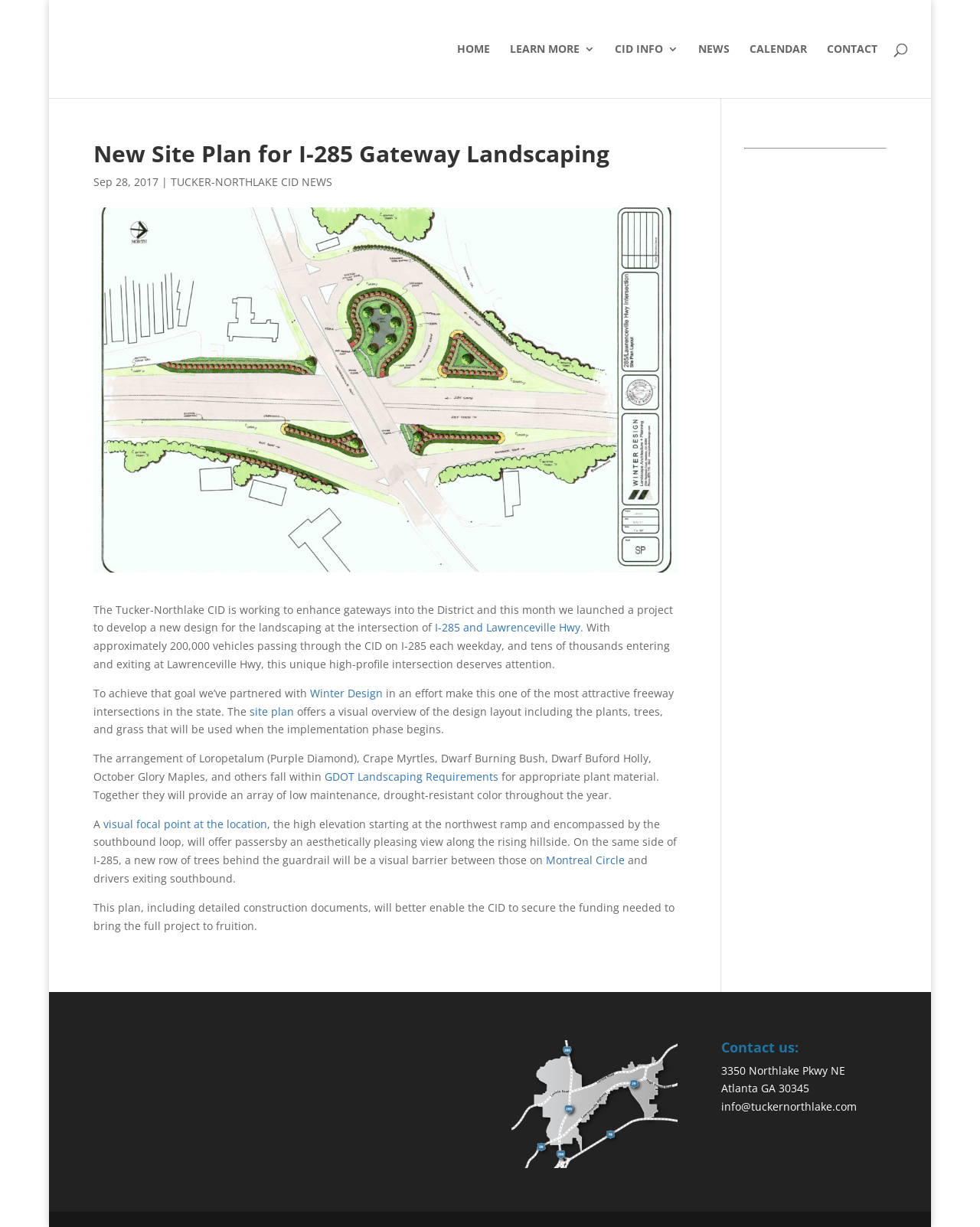Please extract the primary headline from the webpage.

New Site Plan for I-285 Gateway Landscaping